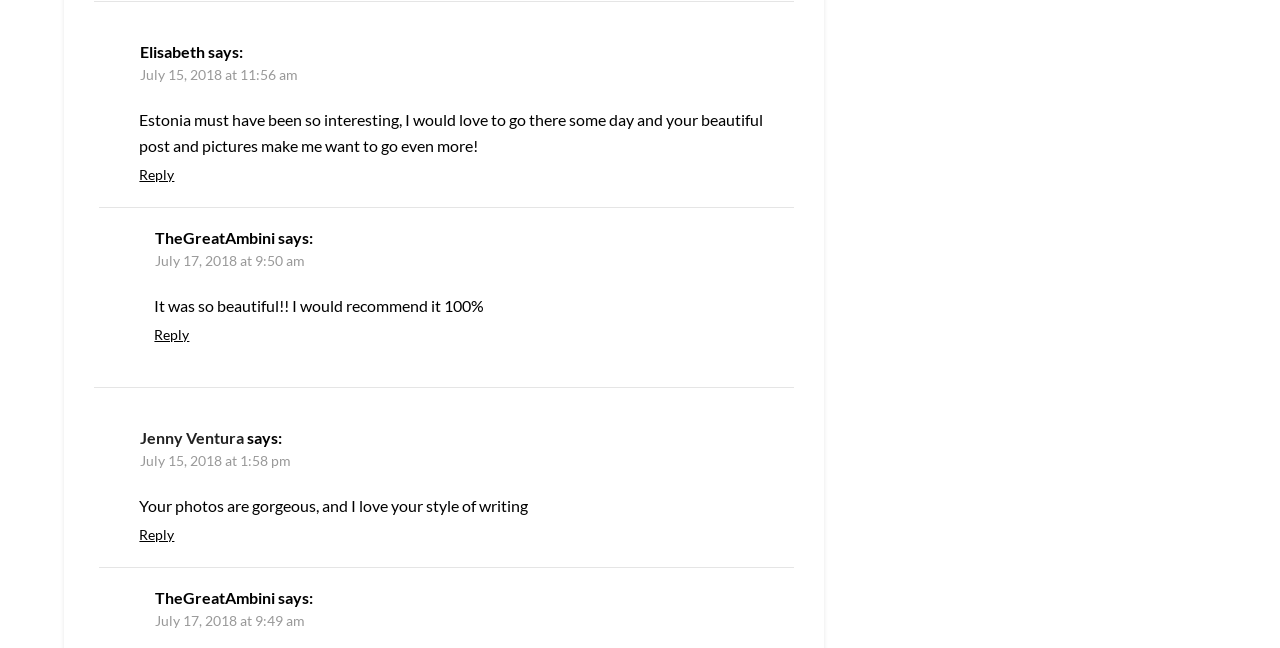Find the bounding box coordinates of the clickable area required to complete the following action: "Reply to Jenny Ventura".

[0.109, 0.811, 0.136, 0.838]